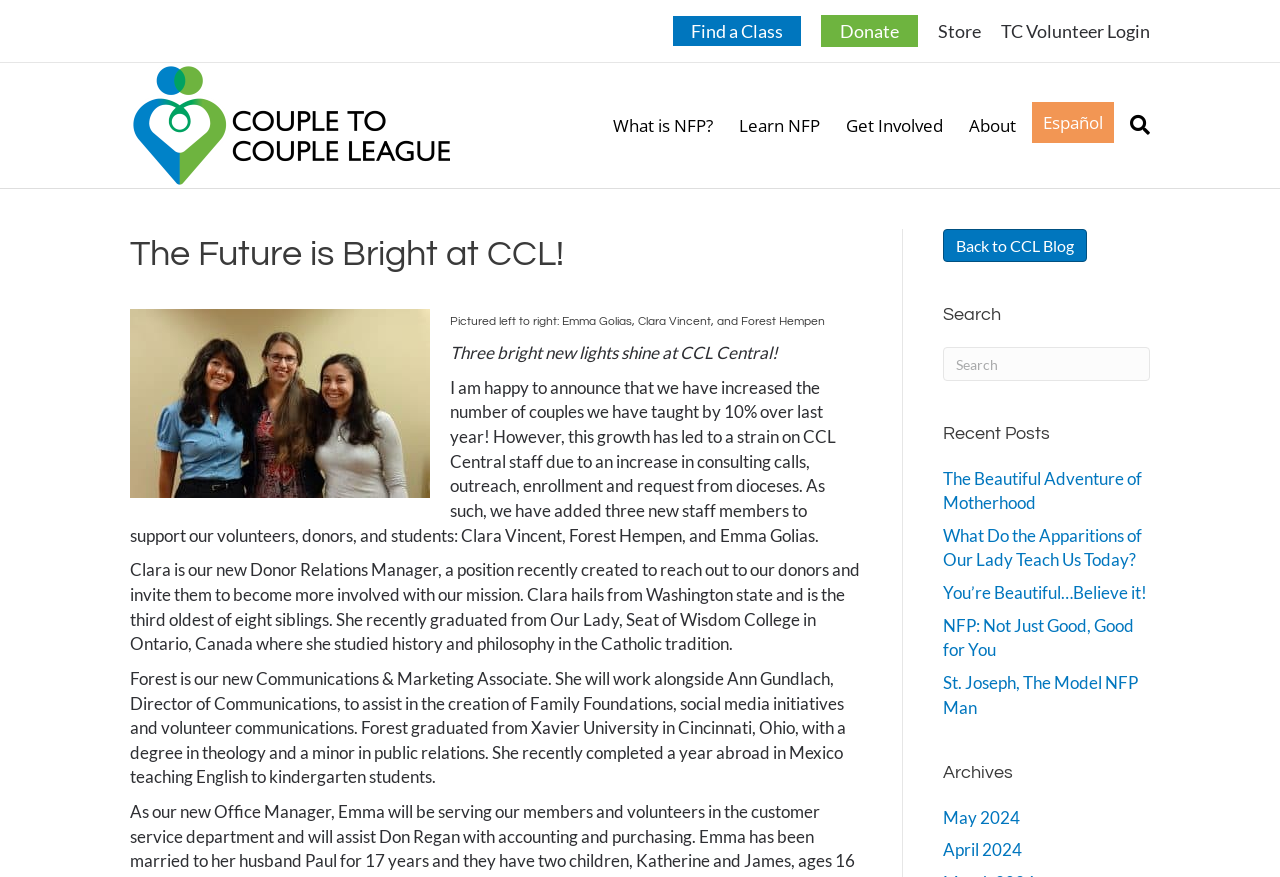Offer a comprehensive description of the webpage’s content and structure.

The webpage is about the Couple to Couple League (CCL), a organization focused on Natural Family Planning (NFP) and Fertility Awareness. At the top of the page, there is a navigation bar with links to "Find a Class", "Donate", "Store", and "TC Volunteer Login". Below this, there is a large header section with a logo and a heading that reads "The Future is Bright at CCL!".

To the right of the header, there is a navigation menu with links to "What is NFP?", "Learn NFP", "Get Involved", "About", and "Español". Below this, there is a section with a heading that reads "The Future is Bright at CCL!" and a subheading that describes the addition of three new staff members to support the organization's growth.

The main content of the page is divided into three columns. The left column features a large image of three people, Emma Golias, Clara Vincent, and Forest Hempen, who are the new staff members. Below the image, there is a paragraph of text that describes the new staff members and their roles.

The middle column features a series of paragraphs that provide more information about the new staff members, including their backgrounds and responsibilities. There are also several images and headings that break up the text.

The right column features a complementary section with three subsections. The top subsection has a link to the CCL blog, the middle subsection has a search bar, and the bottom subsection has a list of recent posts, including "The Beautiful Adventure of Motherhood", "What Do the Apparitions of Our Lady Teach Us Today?", and several others. Below the list of recent posts, there is a heading that reads "Archives" and links to archived posts from May 2024 and April 2024.